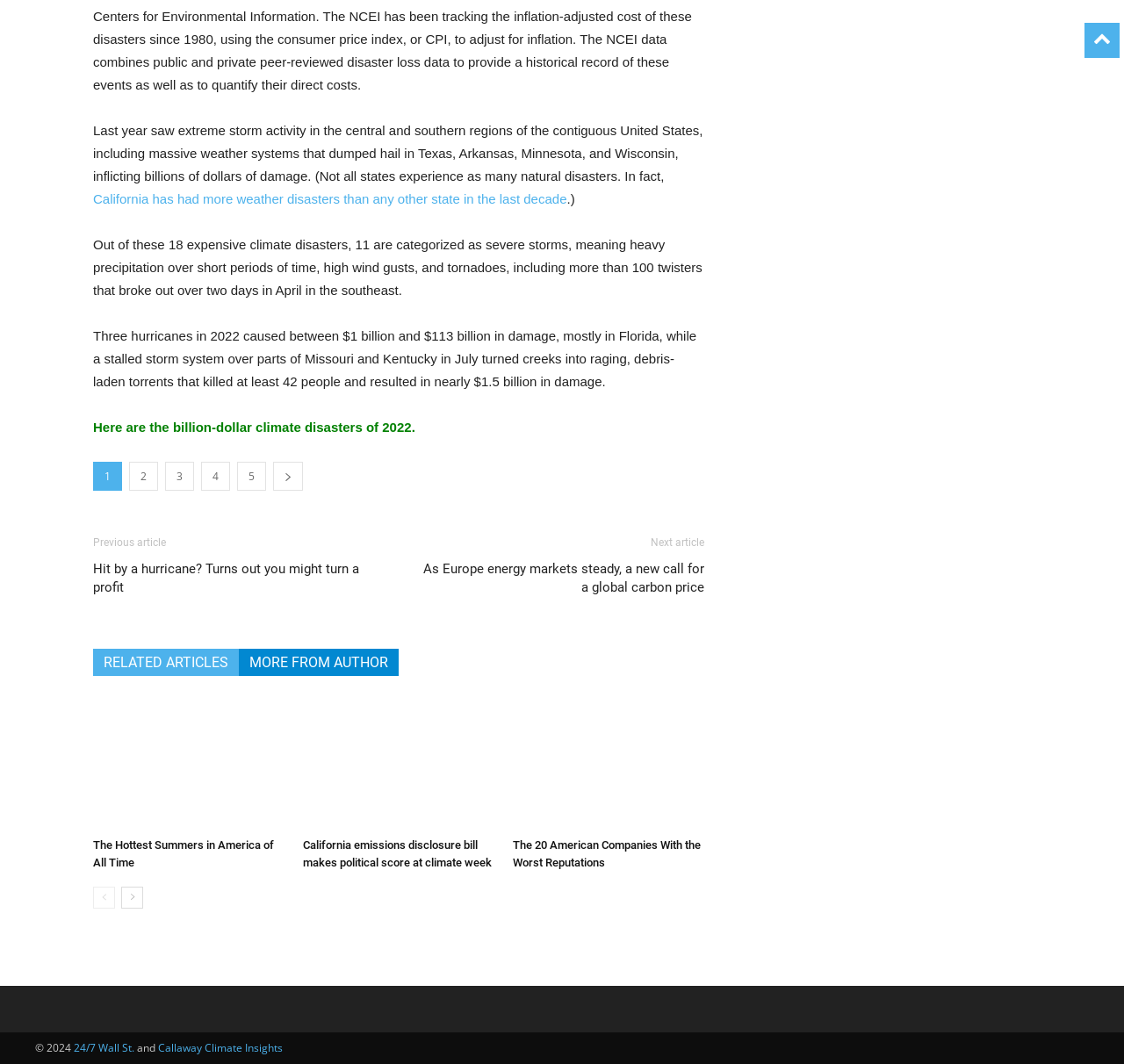Identify the bounding box coordinates necessary to click and complete the given instruction: "Check the related article about the hottest summers in America".

[0.083, 0.657, 0.253, 0.78]